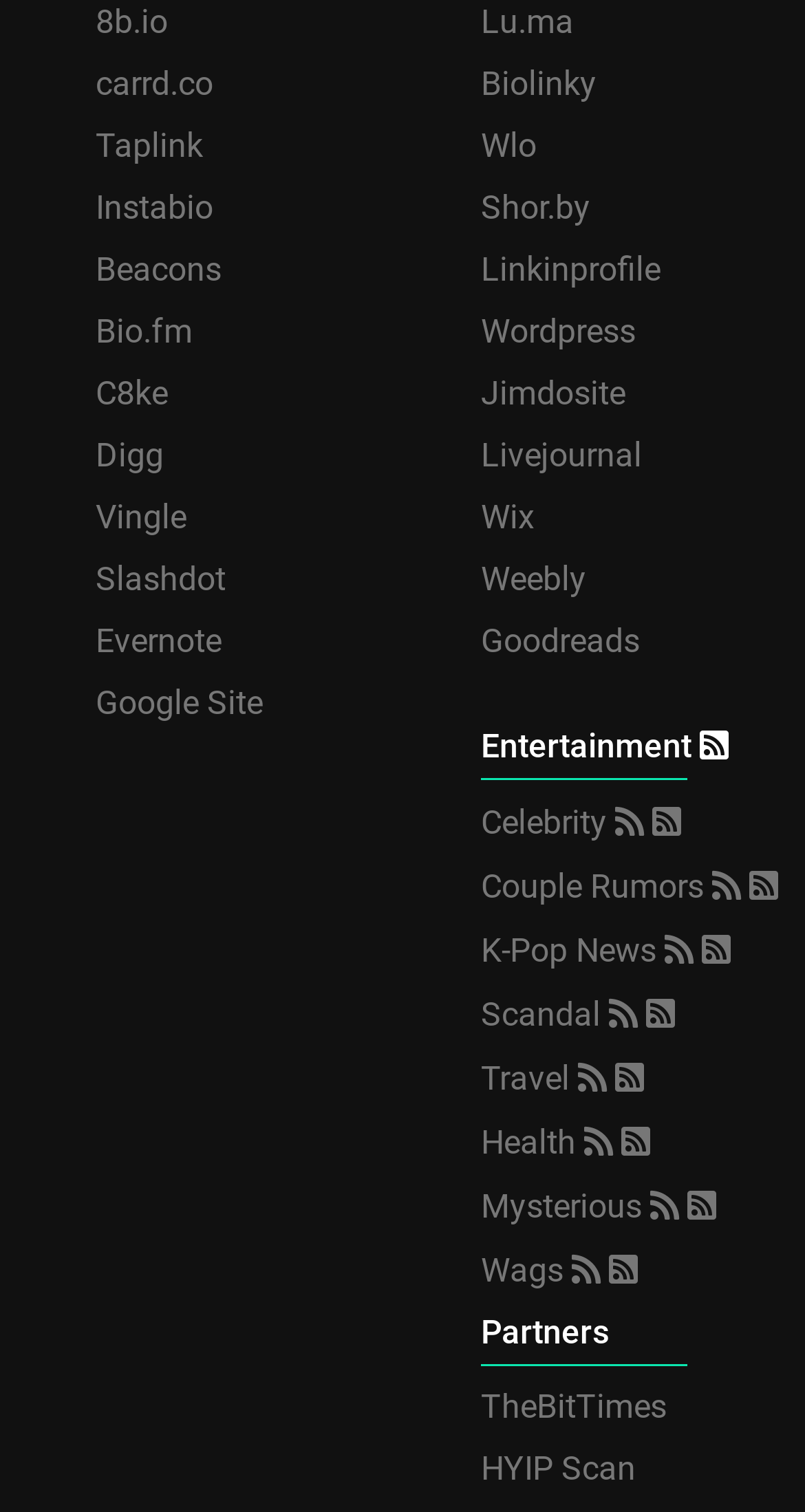How many categories of news are there? Look at the image and give a one-word or short phrase answer.

9